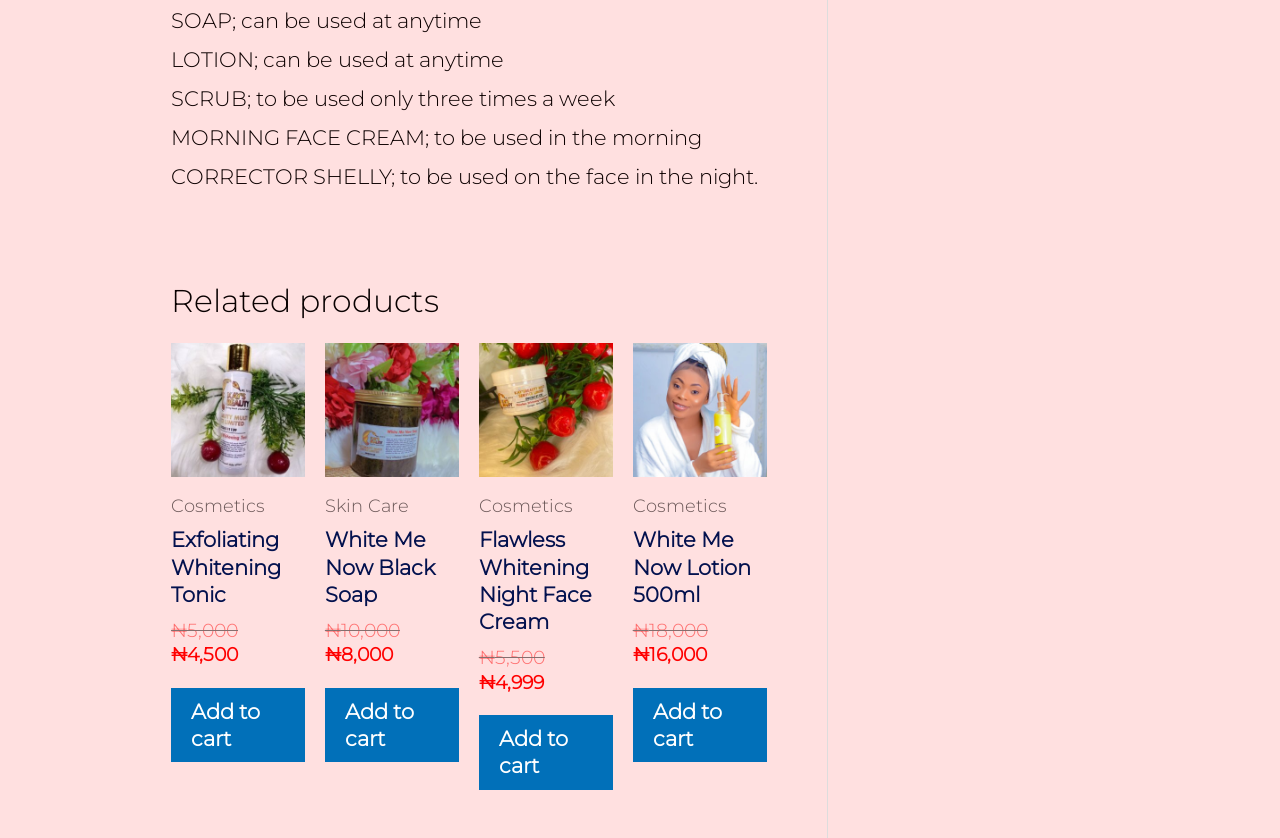Please pinpoint the bounding box coordinates for the region I should click to adhere to this instruction: "Add 'White Me Now Black Soap' to cart".

[0.254, 0.821, 0.358, 0.91]